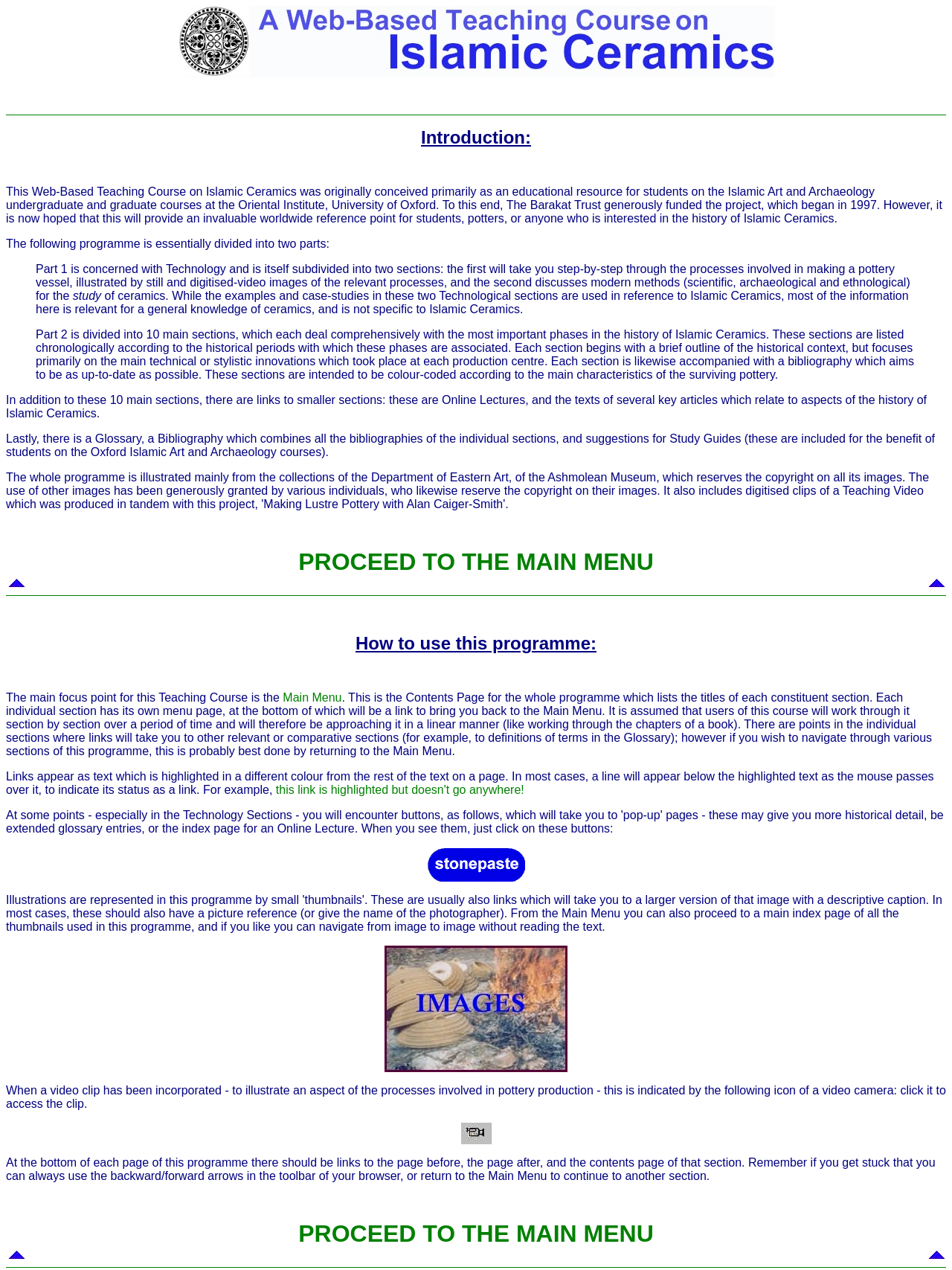What is the name of the institution that funded this project?
Based on the image, give a concise answer in the form of a single word or short phrase.

The Barakat Trust